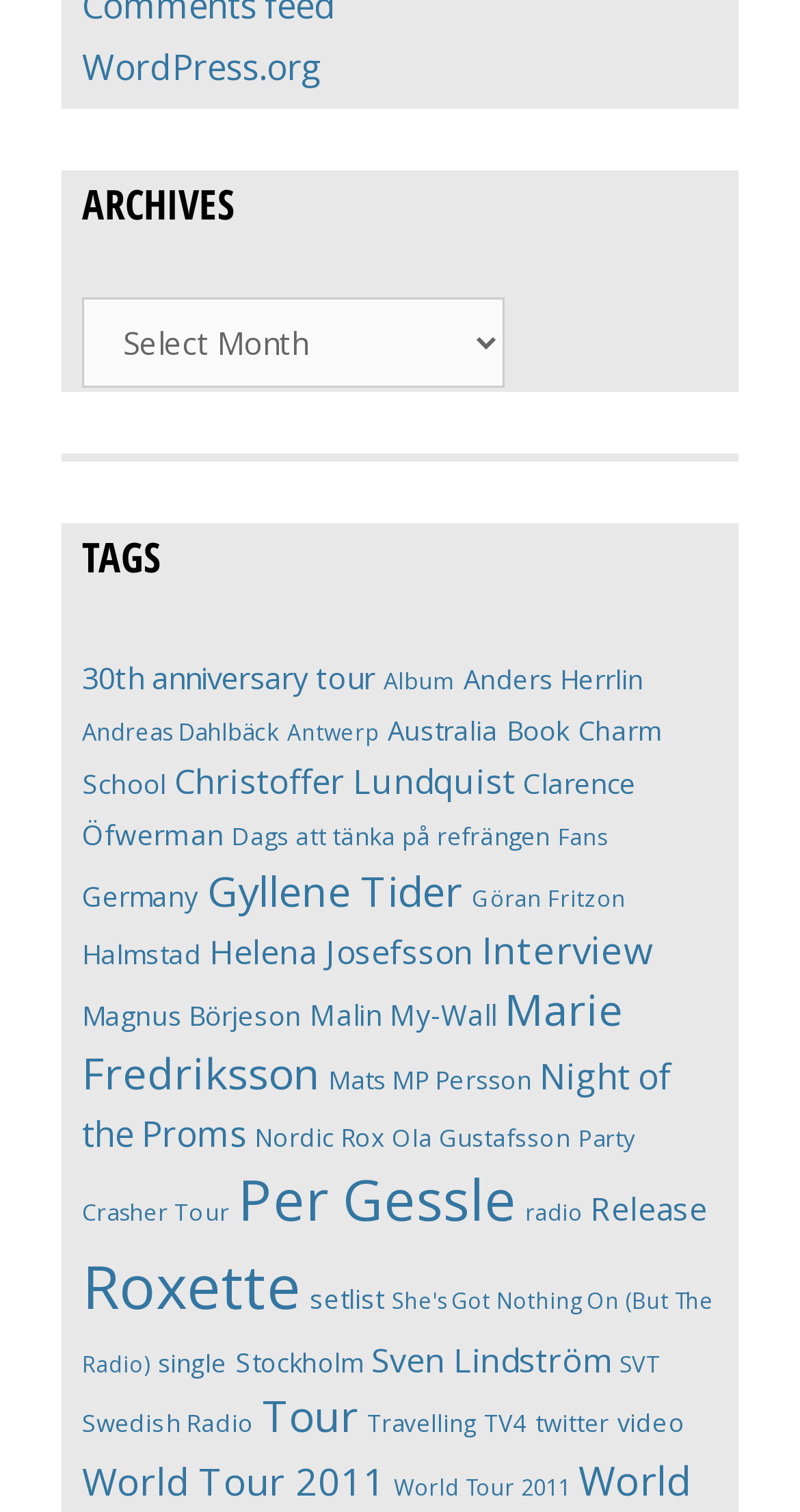Could you locate the bounding box coordinates for the section that should be clicked to accomplish this task: "Read the post about Successful Preparation for Successful ASVAB Testing".

None